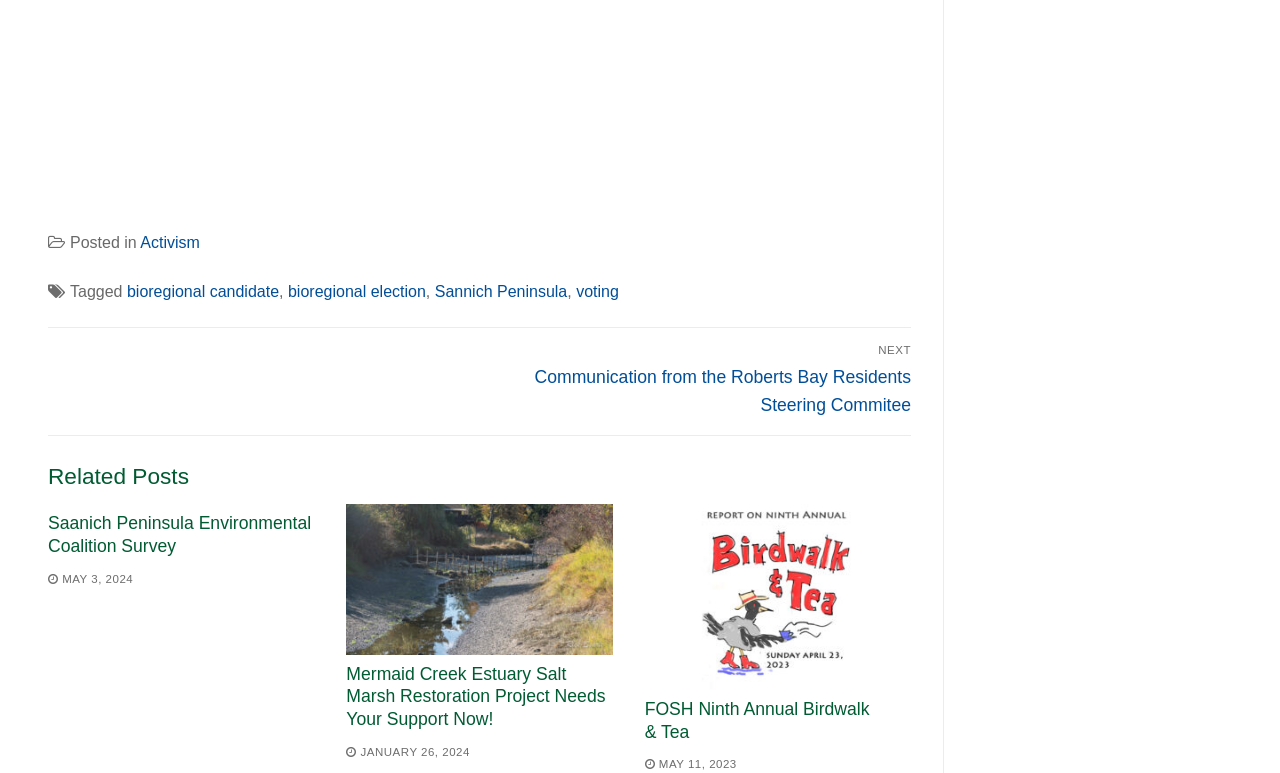Given the element description: "Check Your Compensation", predict the bounding box coordinates of the UI element it refers to, using four float numbers between 0 and 1, i.e., [left, top, right, bottom].

None